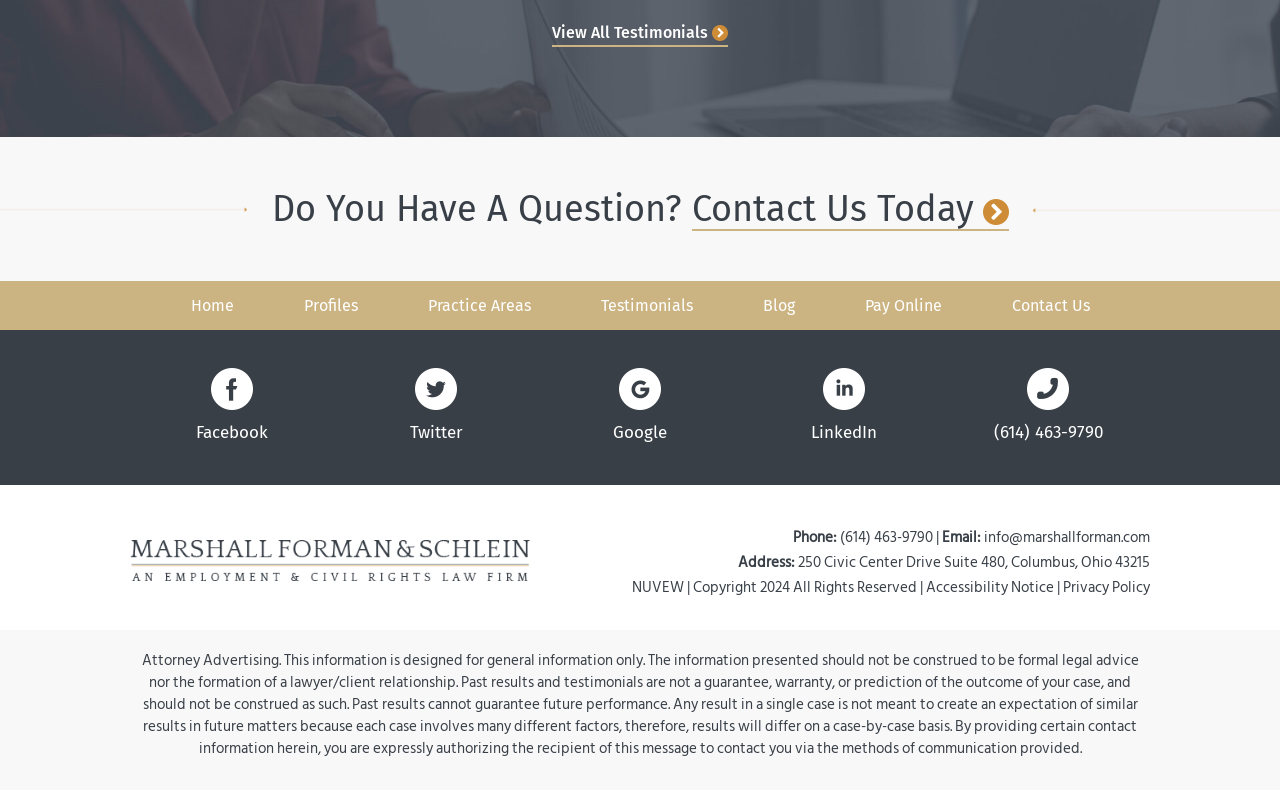What is the email address to contact?
Using the visual information, answer the question in a single word or phrase.

info@marshallforman.com